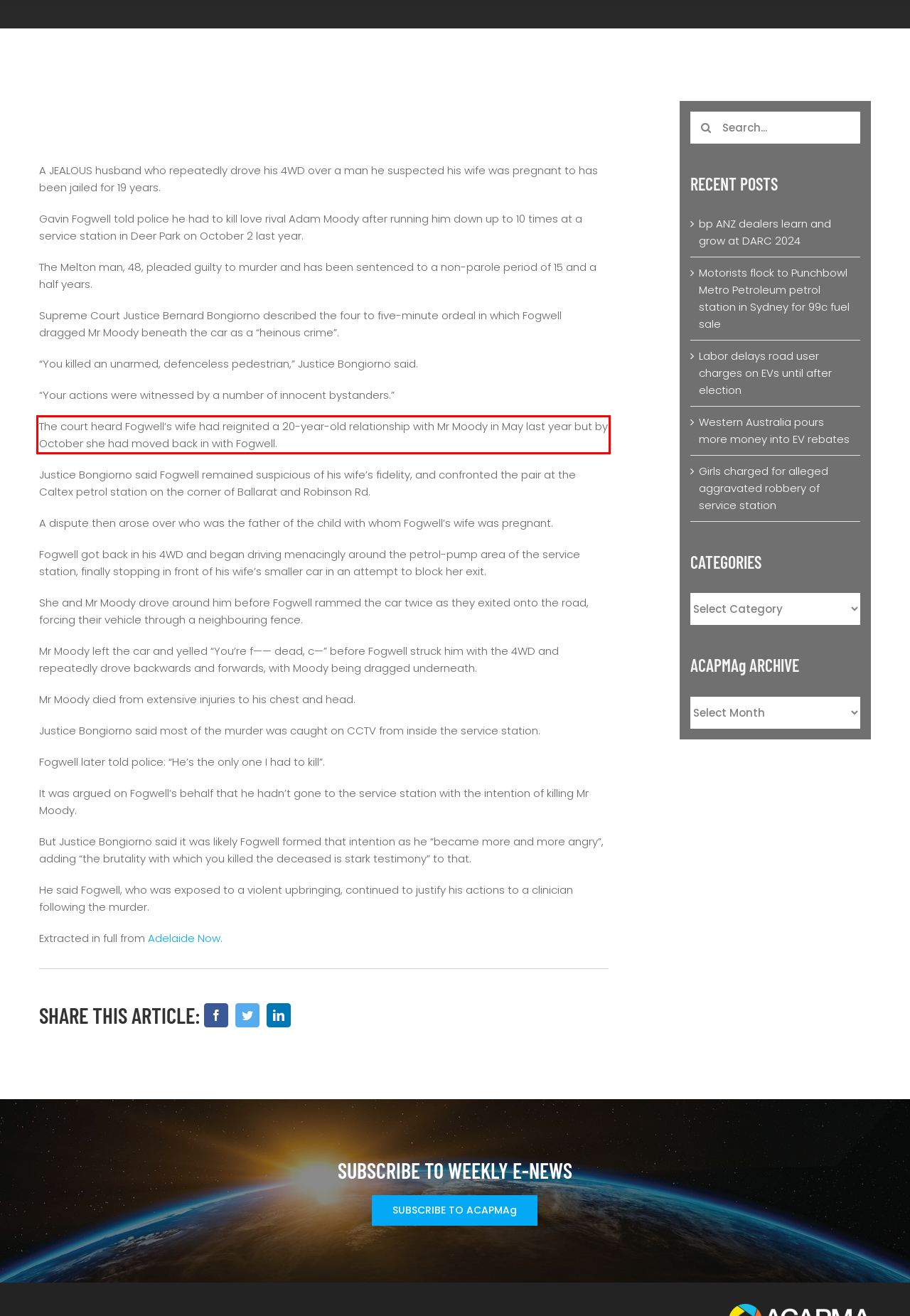Please examine the webpage screenshot containing a red bounding box and use OCR to recognize and output the text inside the red bounding box.

The court heard Fogwell’s wife had reignited a 20-year-old relationship with Mr Moody in May last year but by October she had moved back in with Fogwell.